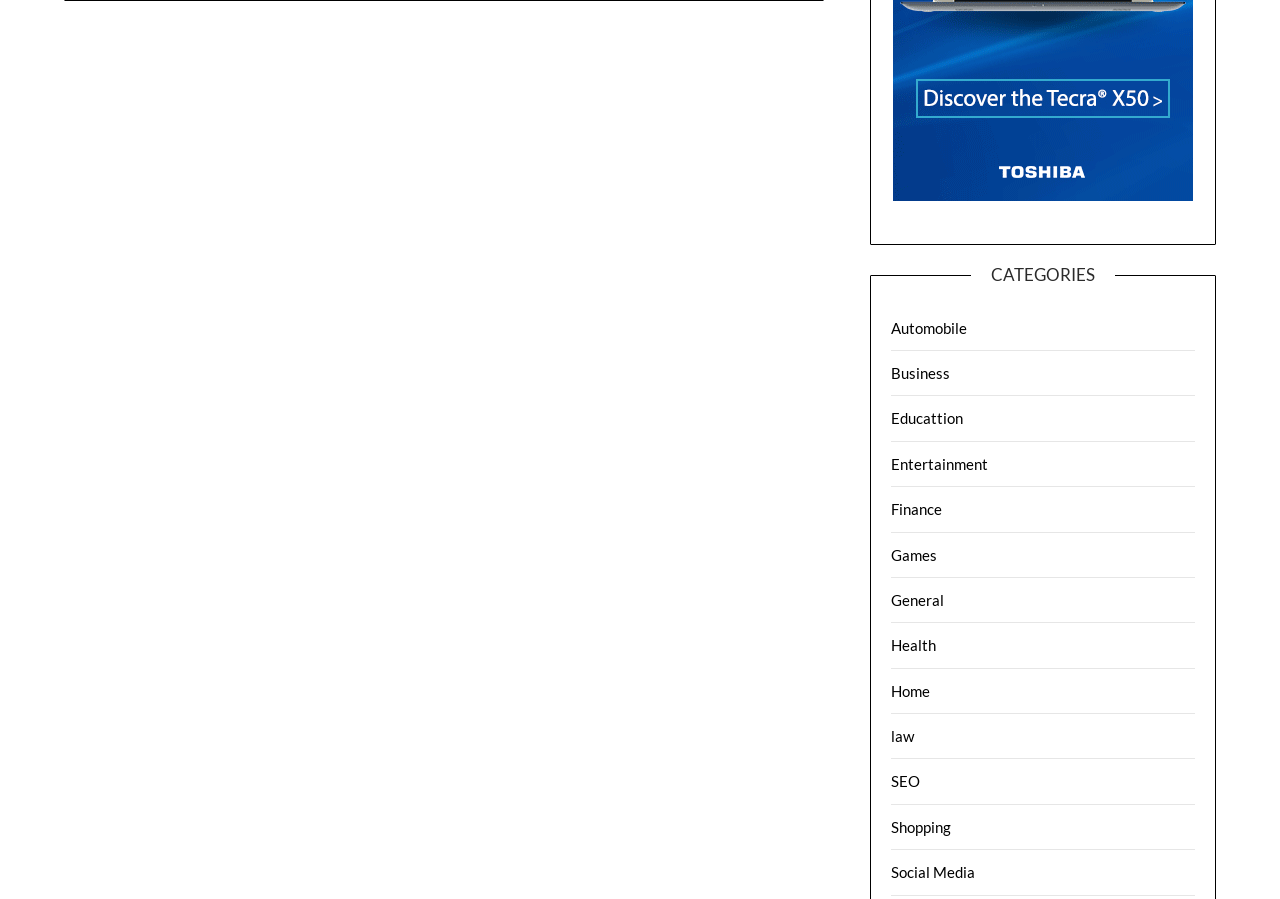Determine the bounding box coordinates of the section to be clicked to follow the instruction: "Explore Games". The coordinates should be given as four float numbers between 0 and 1, formatted as [left, top, right, bottom].

[0.696, 0.607, 0.732, 0.627]